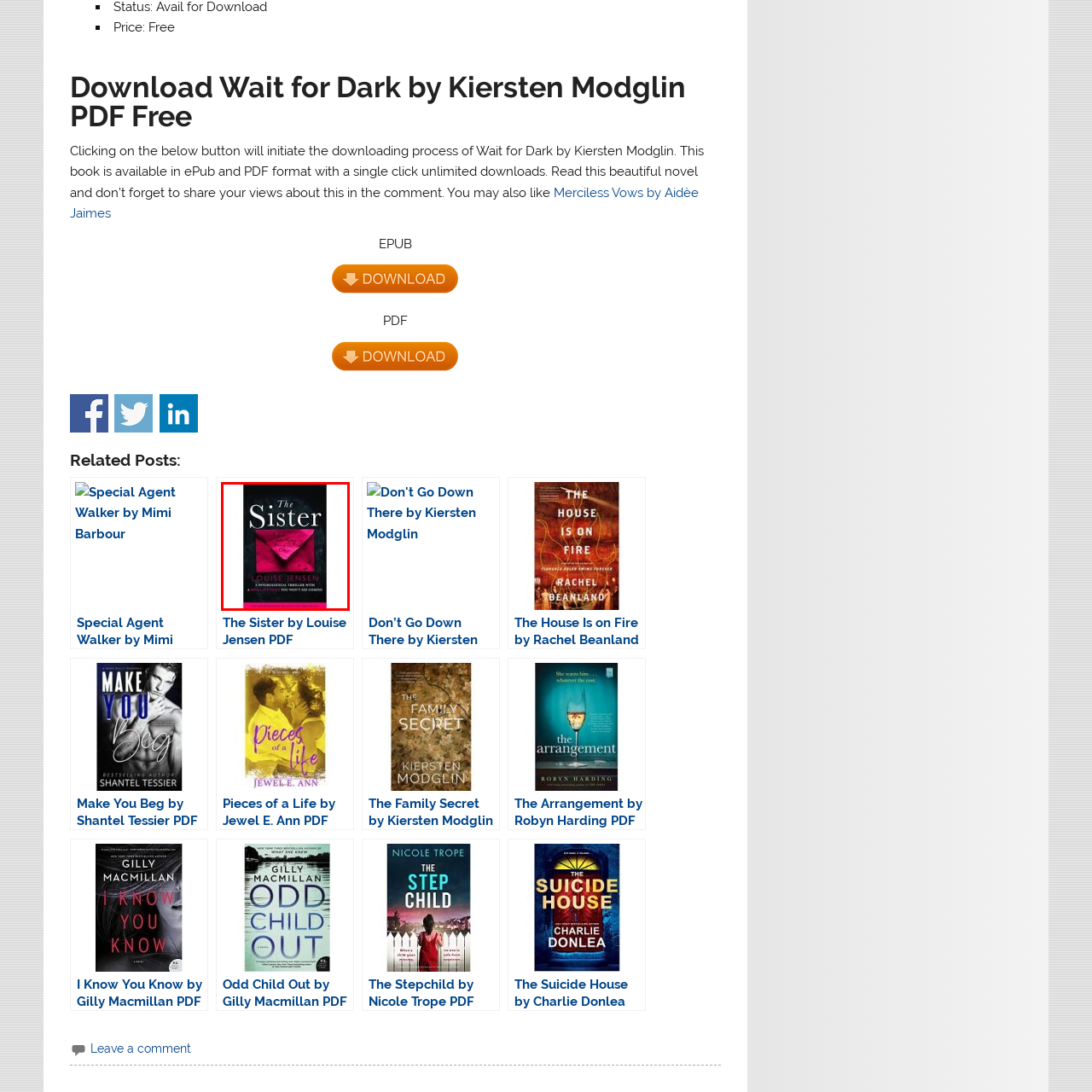Where is the author's name located?
Observe the image within the red bounding box and generate a detailed answer, ensuring you utilize all relevant visual cues.

The author's name, Louise Jensen, is featured in a bold, clear font below the pink envelope on the book cover, indicating her as the creator of the compelling narrative.